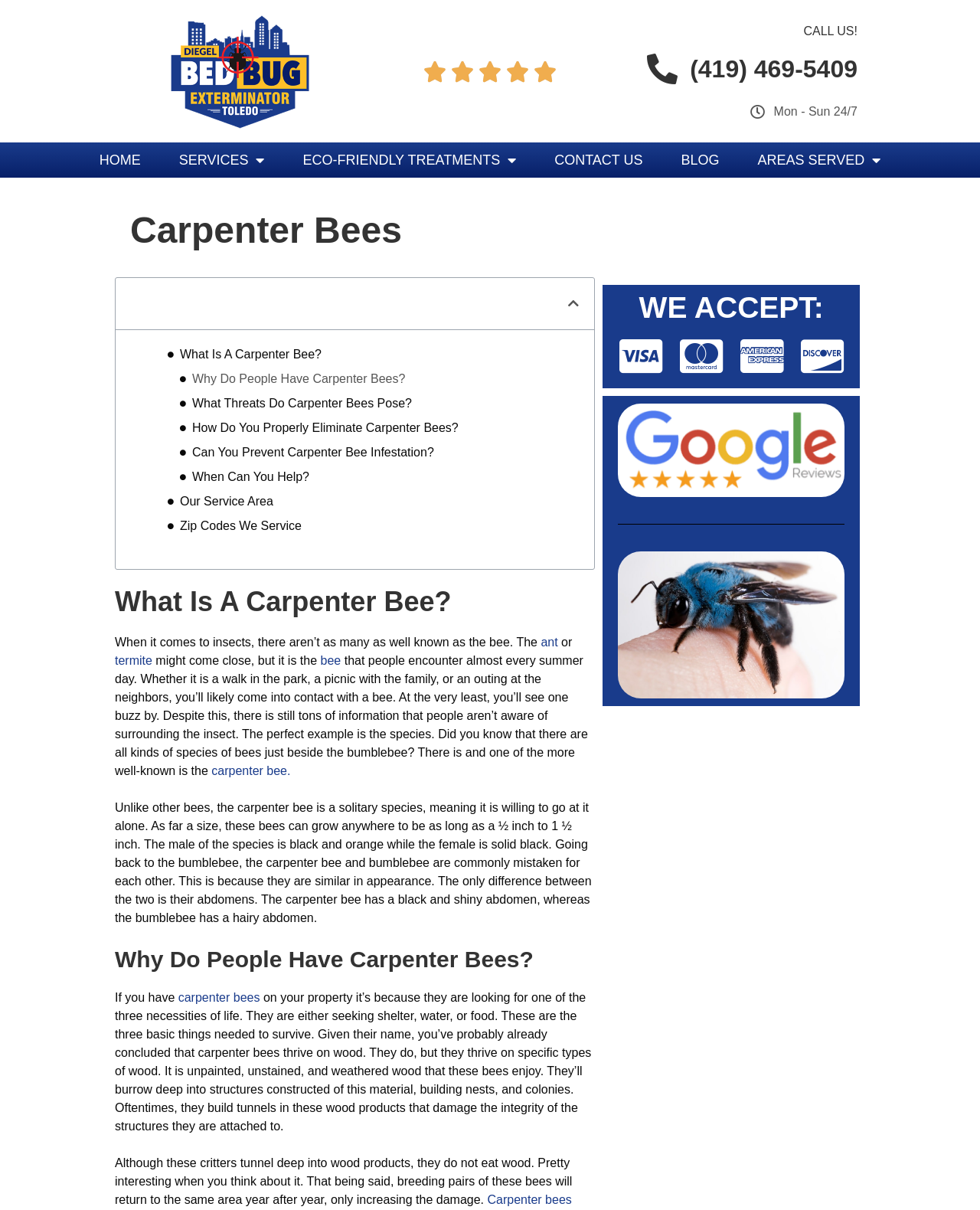Determine the bounding box coordinates of the region to click in order to accomplish the following instruction: "Check the 'SERVICES' menu". Provide the coordinates as four float numbers between 0 and 1, specifically [left, top, right, bottom].

[0.163, 0.118, 0.289, 0.147]